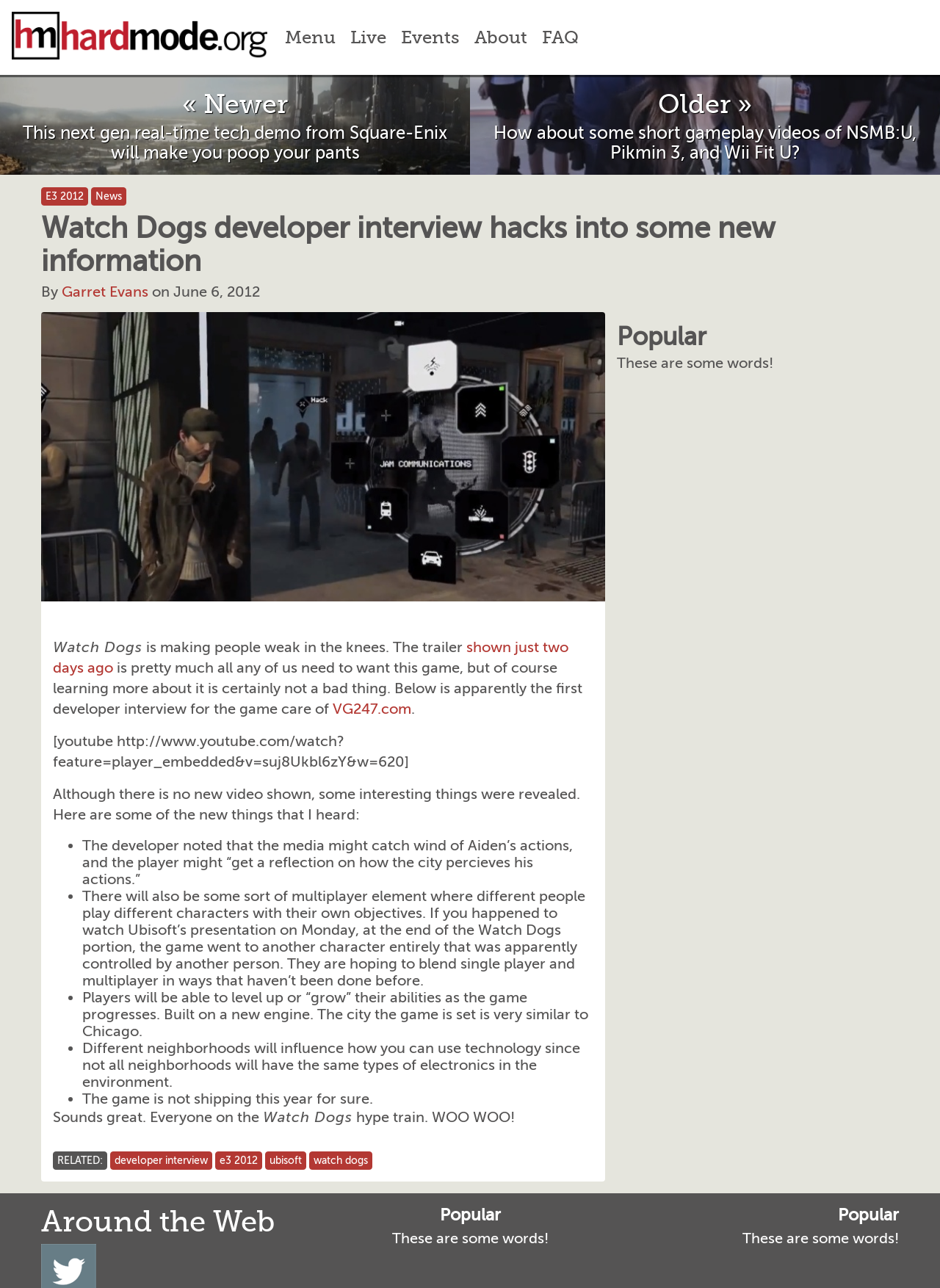Specify the bounding box coordinates of the area that needs to be clicked to achieve the following instruction: "Visit the 'Live' page".

[0.367, 0.017, 0.417, 0.042]